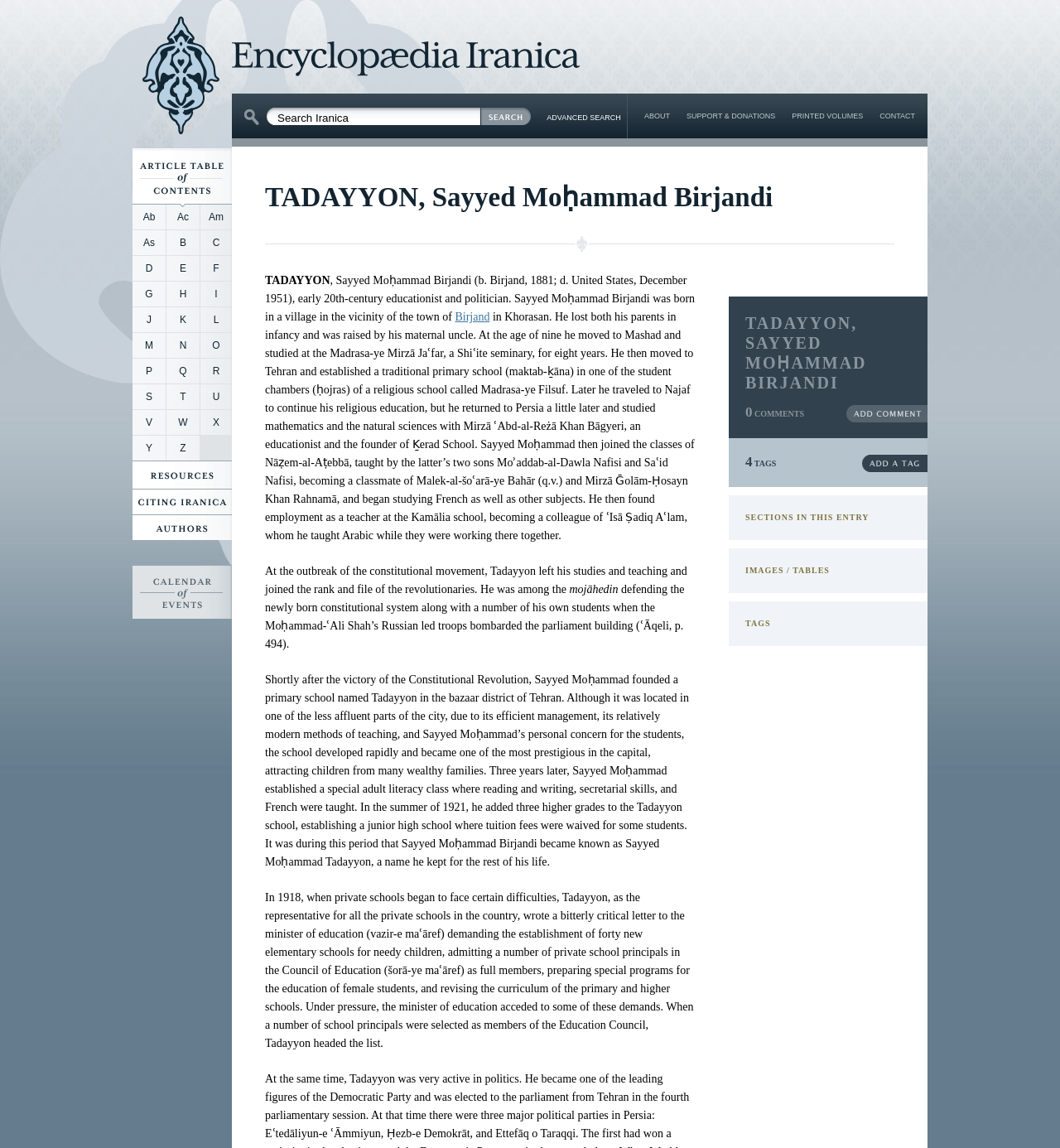Identify the bounding box for the UI element that is described as follows: "Printed Volumes".

[0.747, 0.097, 0.814, 0.105]